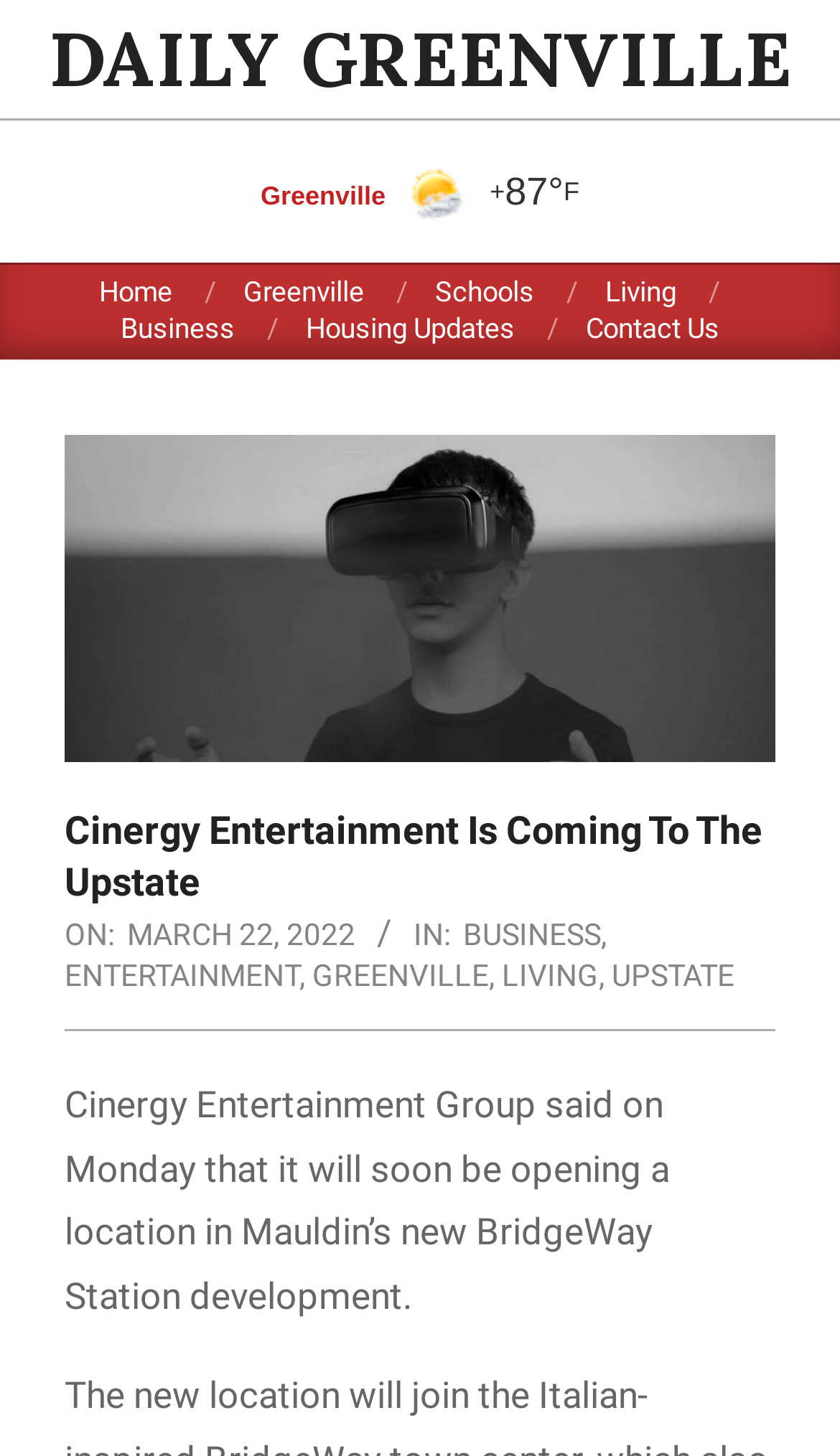Please find the bounding box coordinates of the section that needs to be clicked to achieve this instruction: "Visit the 'Home' page".

[0.118, 0.189, 0.205, 0.211]